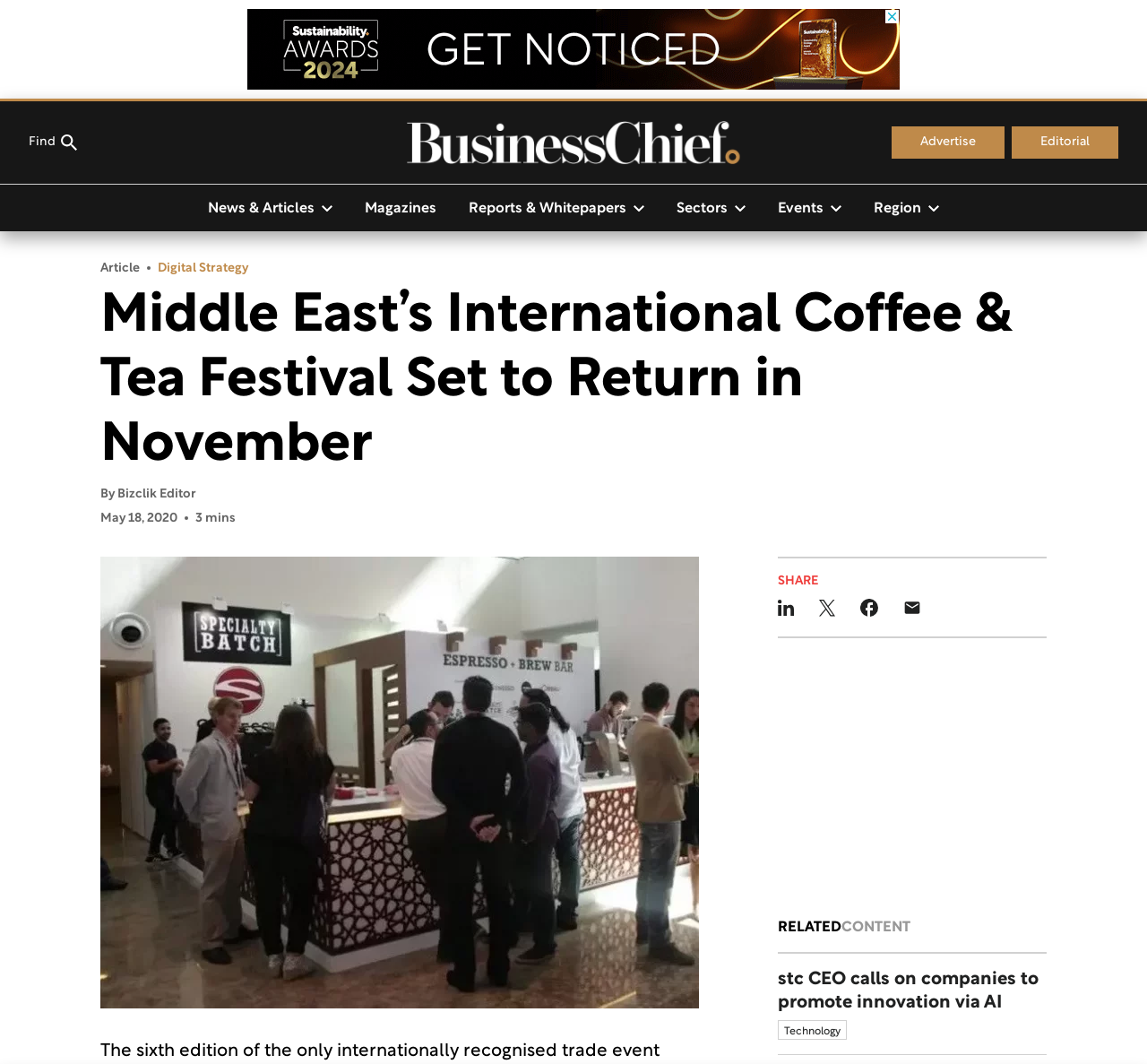Provide the bounding box coordinates for the area that should be clicked to complete the instruction: "Click on the 'Events' link".

[0.664, 0.182, 0.748, 0.209]